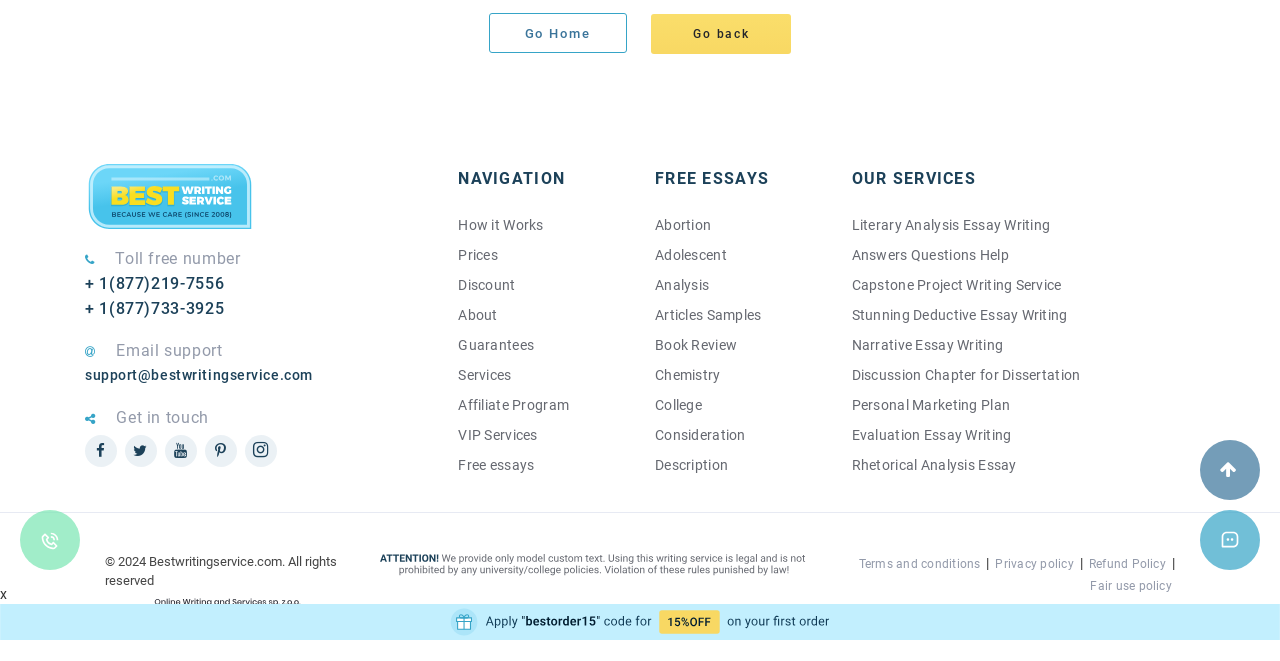Give the bounding box coordinates for this UI element: "Play on DragnCards". The coordinates should be four float numbers between 0 and 1, arranged as [left, top, right, bottom].

None